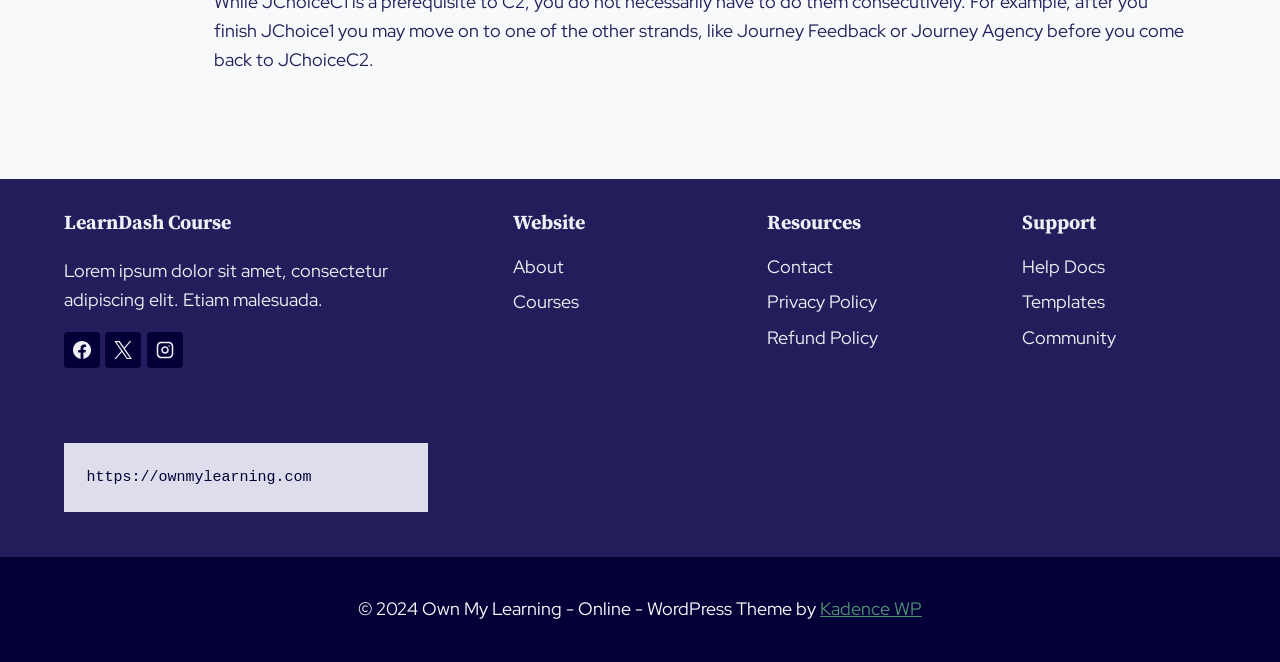Please identify the bounding box coordinates of the region to click in order to complete the task: "Check Privacy Policy". The coordinates must be four float numbers between 0 and 1, specified as [left, top, right, bottom].

[0.599, 0.43, 0.751, 0.484]